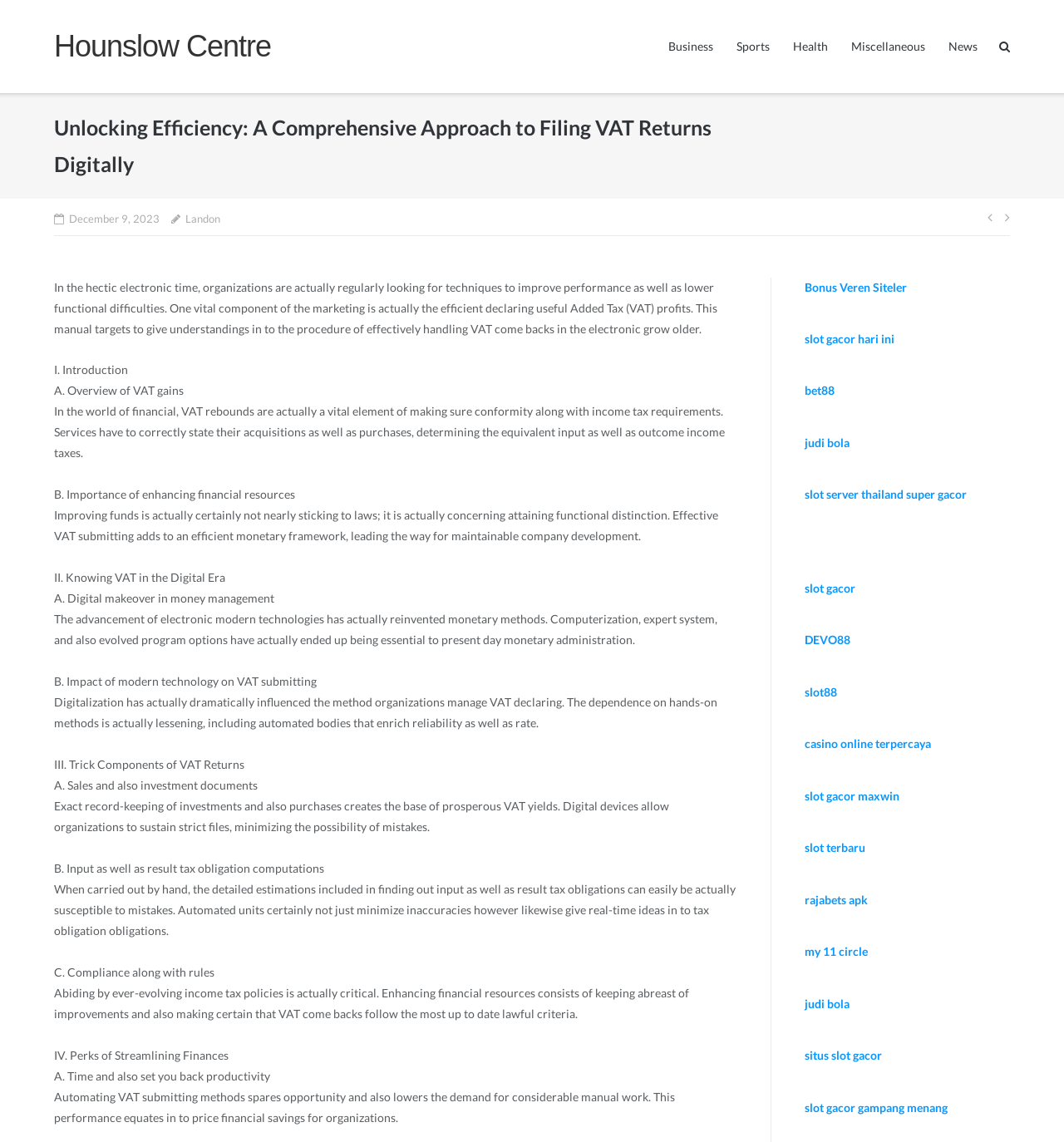Locate the bounding box coordinates of the item that should be clicked to fulfill the instruction: "Click on the 'Landon' link".

[0.174, 0.183, 0.207, 0.201]